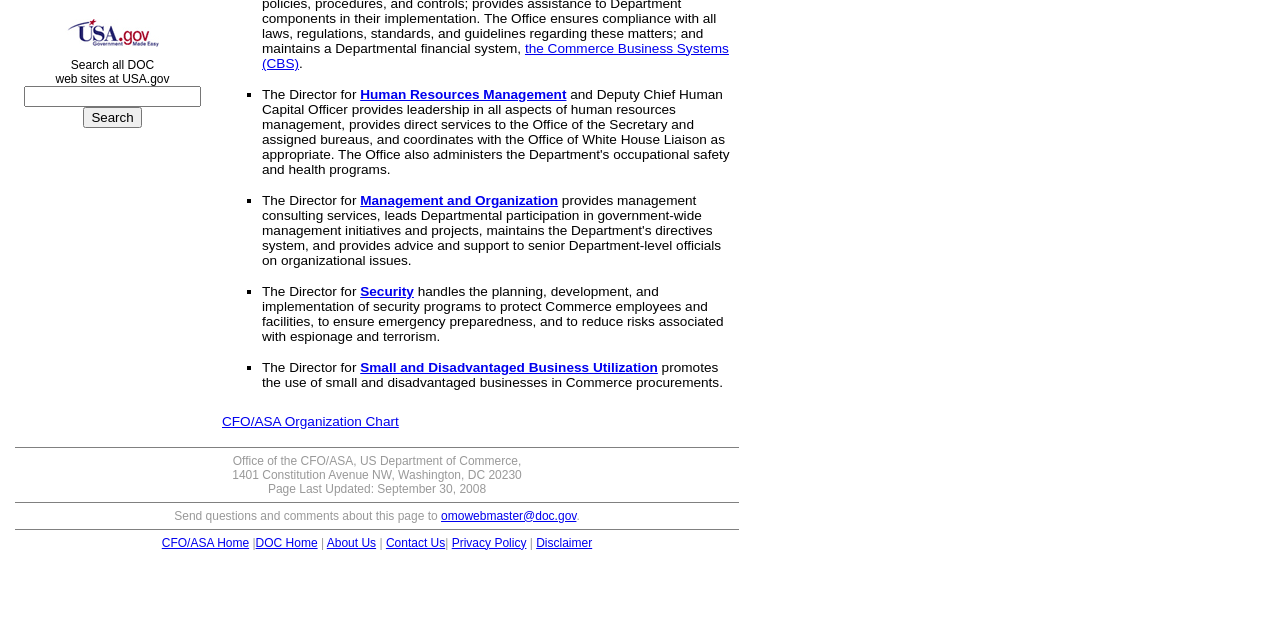Identify the bounding box of the HTML element described as: "CFO/ASA Organization Chart".

[0.173, 0.646, 0.312, 0.67]